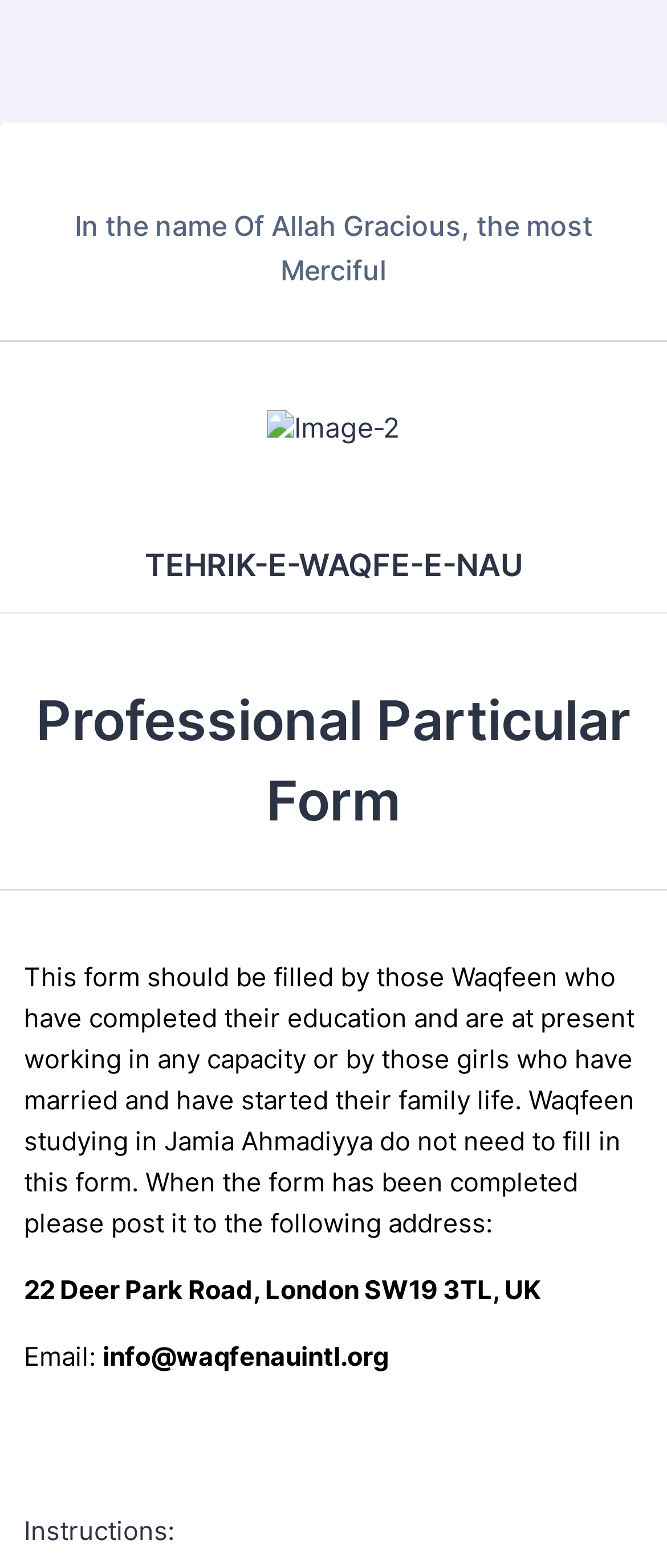Give a detailed account of the webpage's layout and content.

The webpage is a form titled "TEHRIK WAQF-E-NAU Professional Particulars Form". At the top, there is a layout table that spans the entire width of the page. Within this table, there is a static text element that reads "In the name Of Allah Gracious, the most Merciful", positioned near the top center of the page.

Below this, there are two headings: "TEHRIK-E-WAQFE-E-NAU" and "Professional Particular Form", both aligned to the left and stacked vertically. The first heading is slightly larger than the second.

Following the headings, there is a block of text that provides instructions on who should fill out the form and how to submit it. This text is positioned on the left side of the page and takes up a significant amount of vertical space.

At the top left corner of the page, there is a button labeled "Back to Form". Above this button, there is a small image, likely a logo or icon.

Overall, the webpage appears to be a simple form with a clear structure and minimal visual elements.